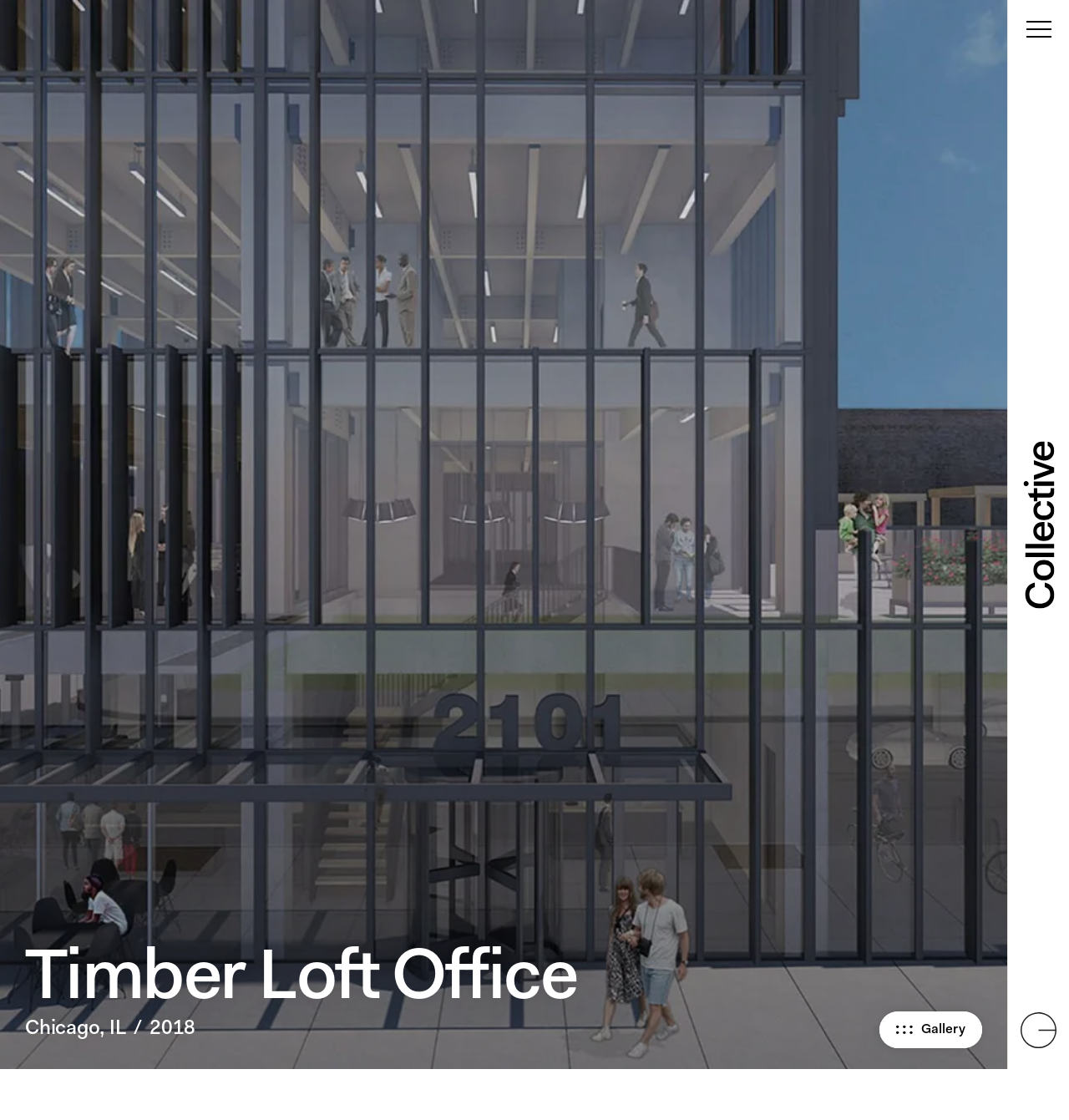Give a one-word or one-phrase response to the question: 
What is the text on the button below the slideshow?

View All